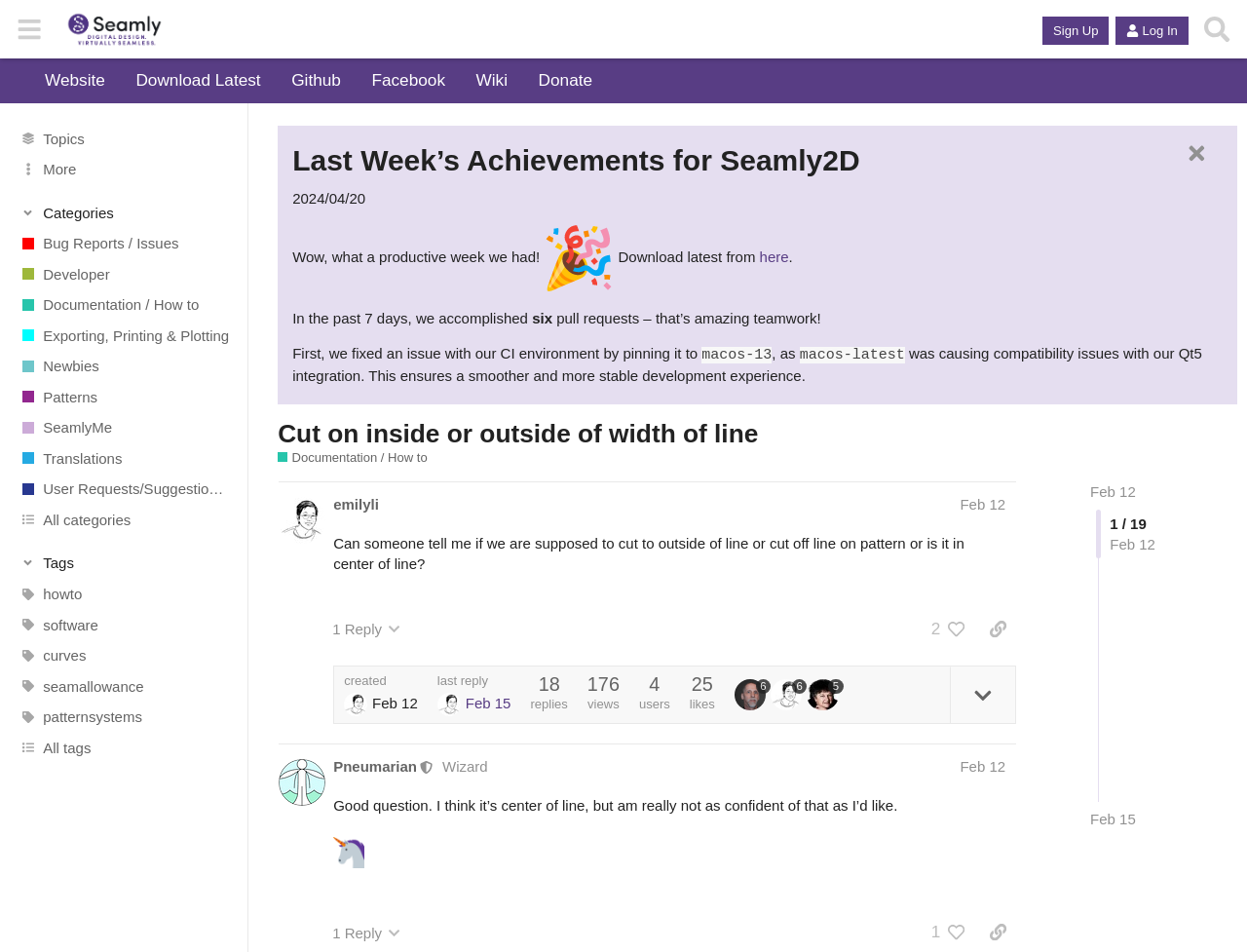Determine the bounding box coordinates for the area that needs to be clicked to fulfill this task: "Read the 'Last Week’s Achievements for Seamly2D' article". The coordinates must be given as four float numbers between 0 and 1, i.e., [left, top, right, bottom].

[0.234, 0.147, 0.98, 0.19]